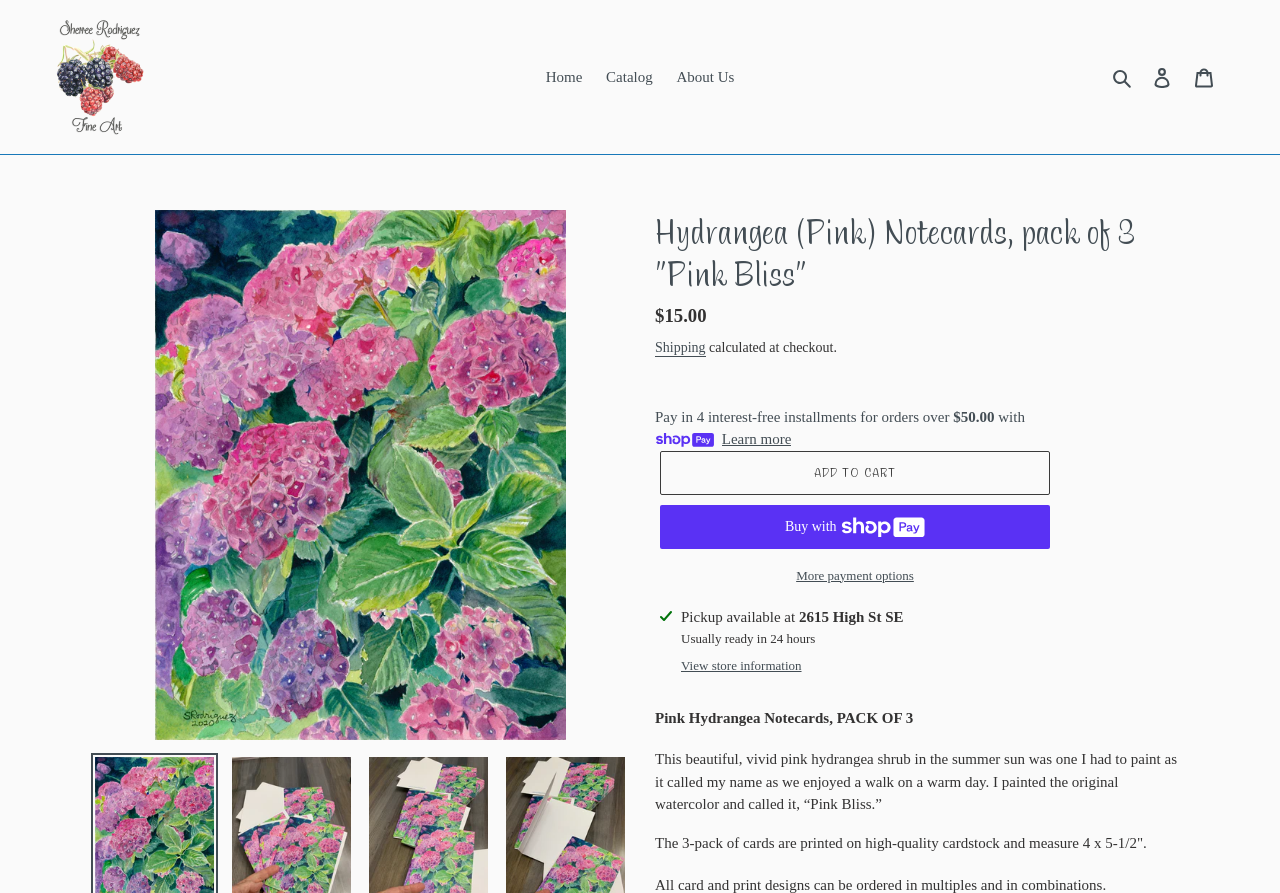Reply to the question with a brief word or phrase: What is the pickup location for the notecards?

2615 High St SE